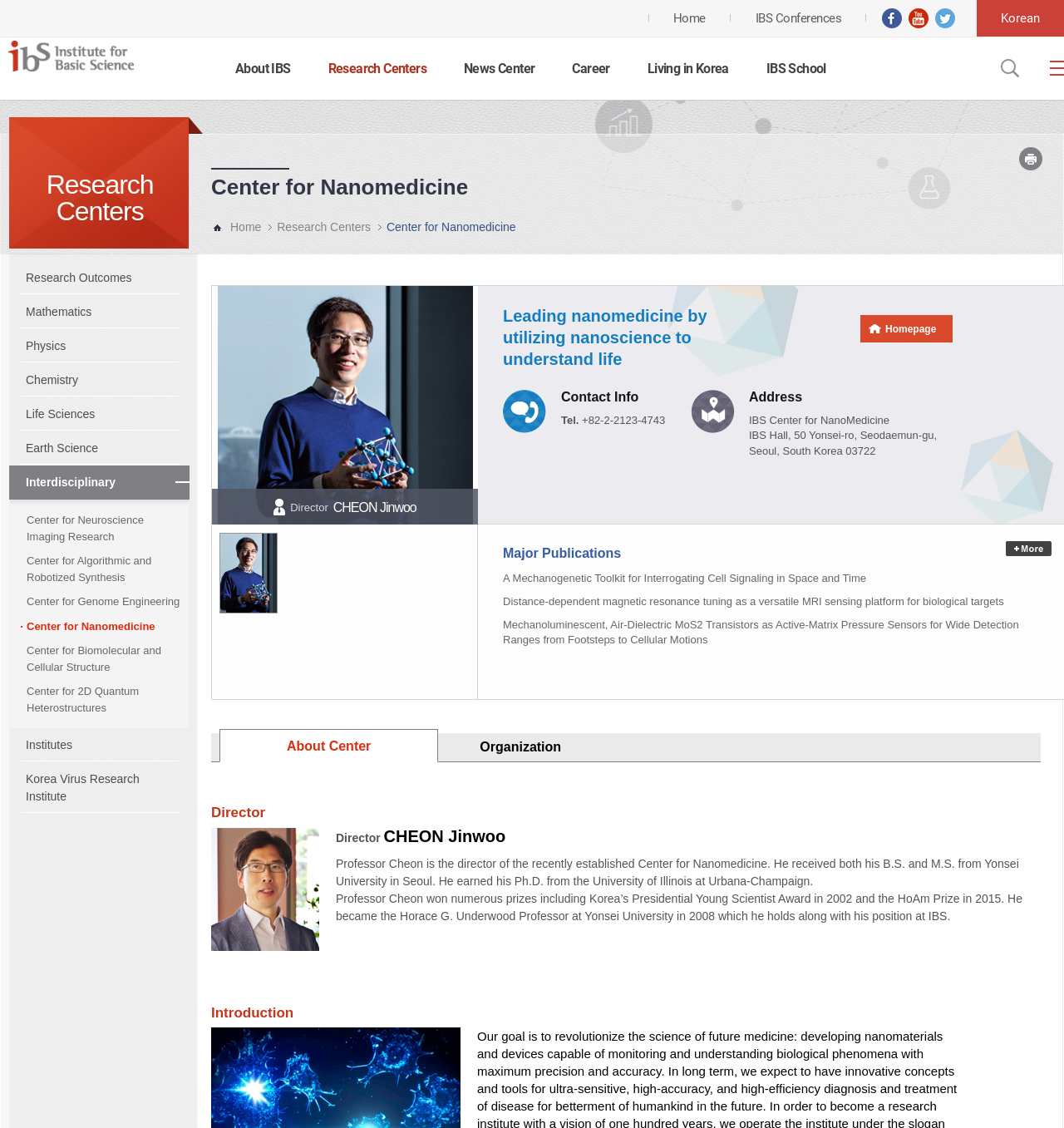What is the research focus of the center?
Analyze the screenshot and provide a detailed answer to the question.

The research focus of the center can be inferred from the heading element 'Center for Nanomedicine' and the description 'Leading nanomedicine by utilizing nanoscience to understand life'.